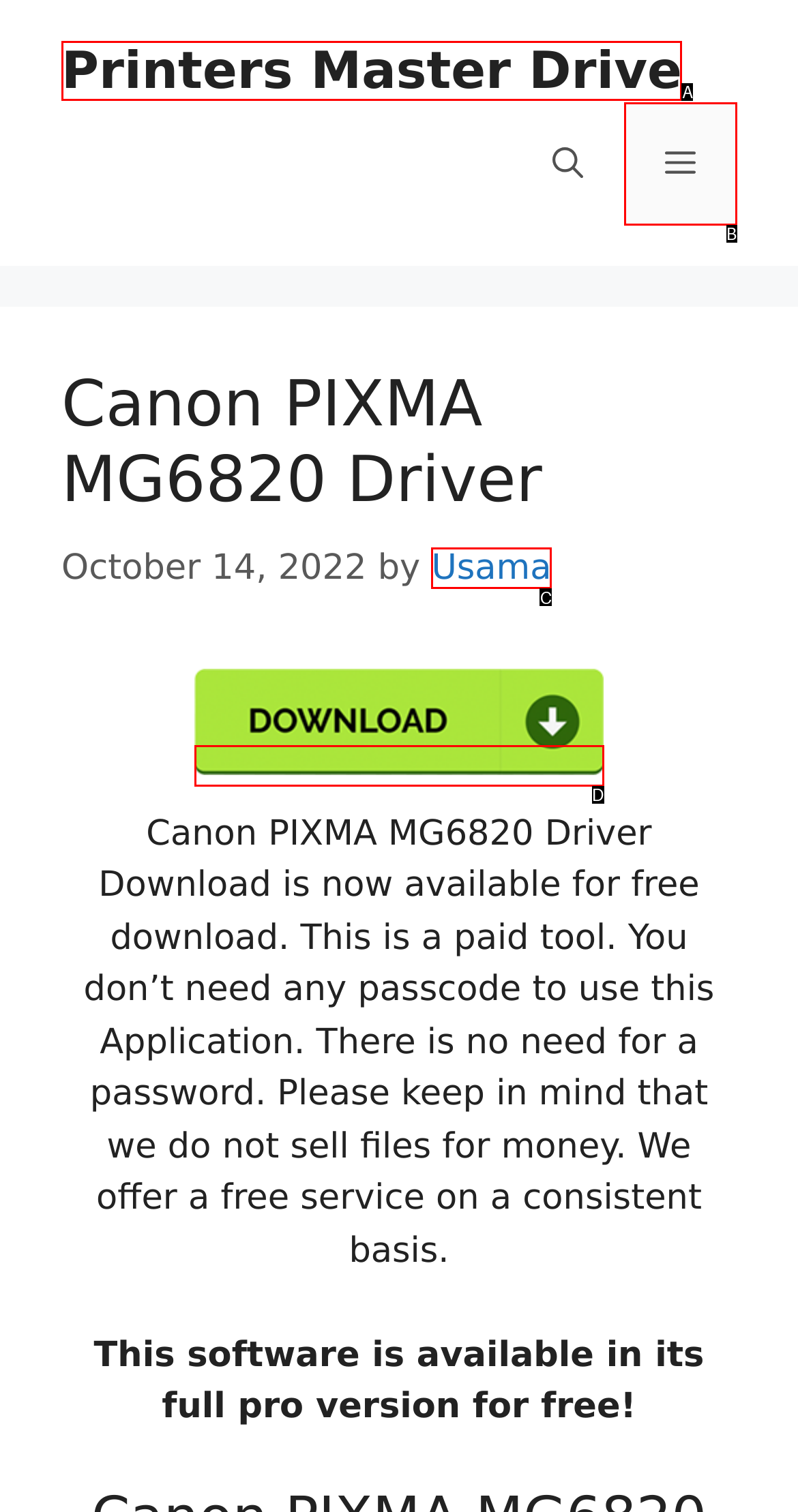Select the HTML element that corresponds to the description: alt="Download". Reply with the letter of the correct option.

D